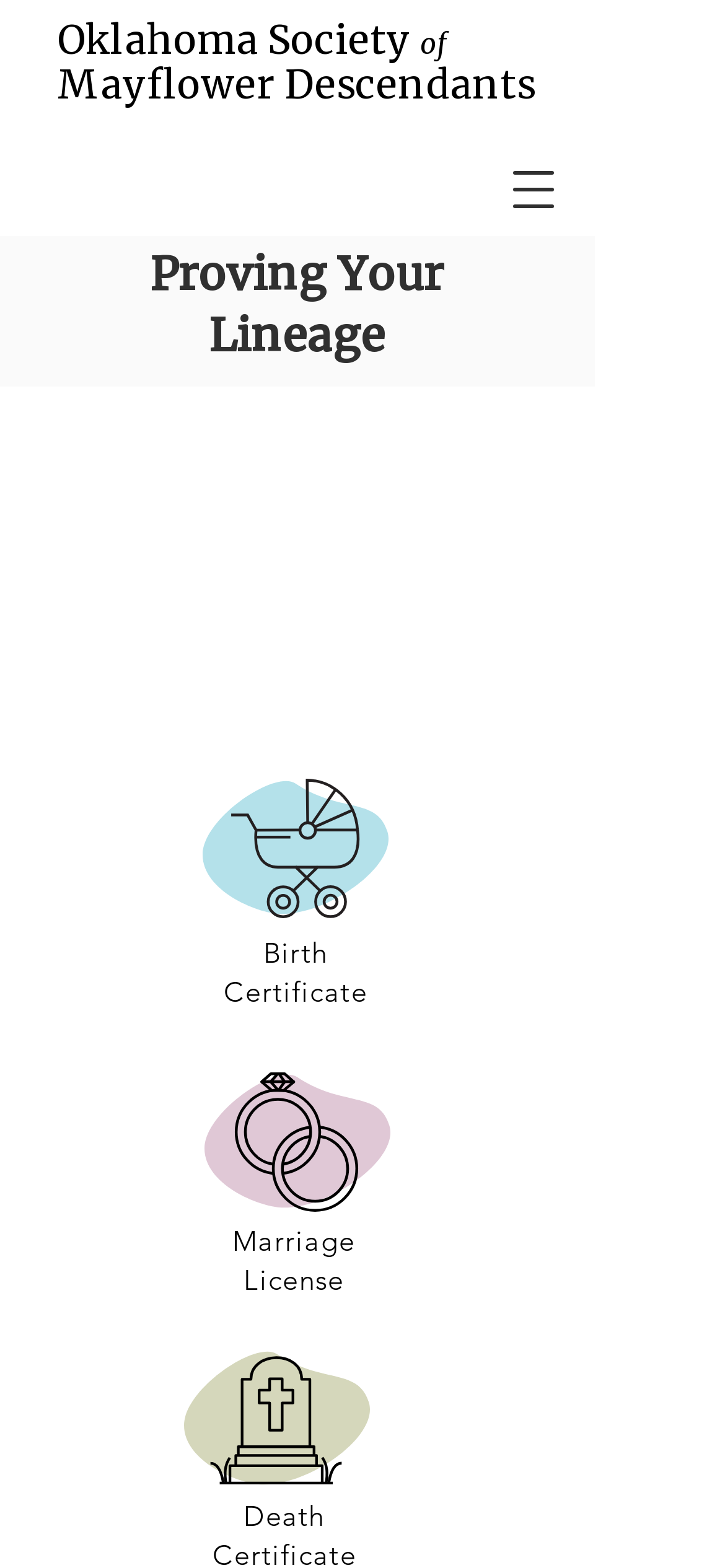Using the elements shown in the image, answer the question comprehensively: How many types of vital records are mentioned?

The webpage mentions four types of vital records: birth, marriage, death, and their corresponding certificates or licenses.